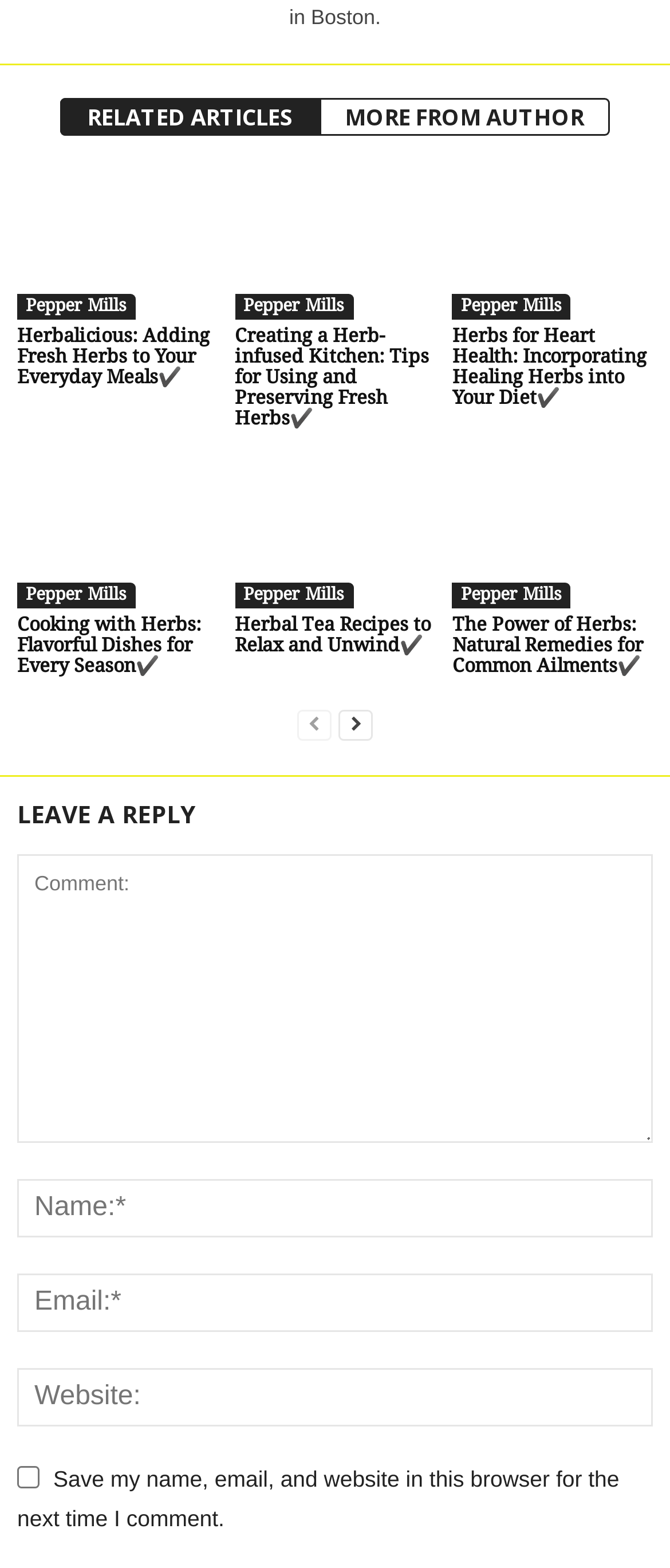Predict the bounding box coordinates of the area that should be clicked to accomplish the following instruction: "Click on 'prev-page'". The bounding box coordinates should consist of four float numbers between 0 and 1, i.e., [left, top, right, bottom].

[0.444, 0.451, 0.495, 0.474]